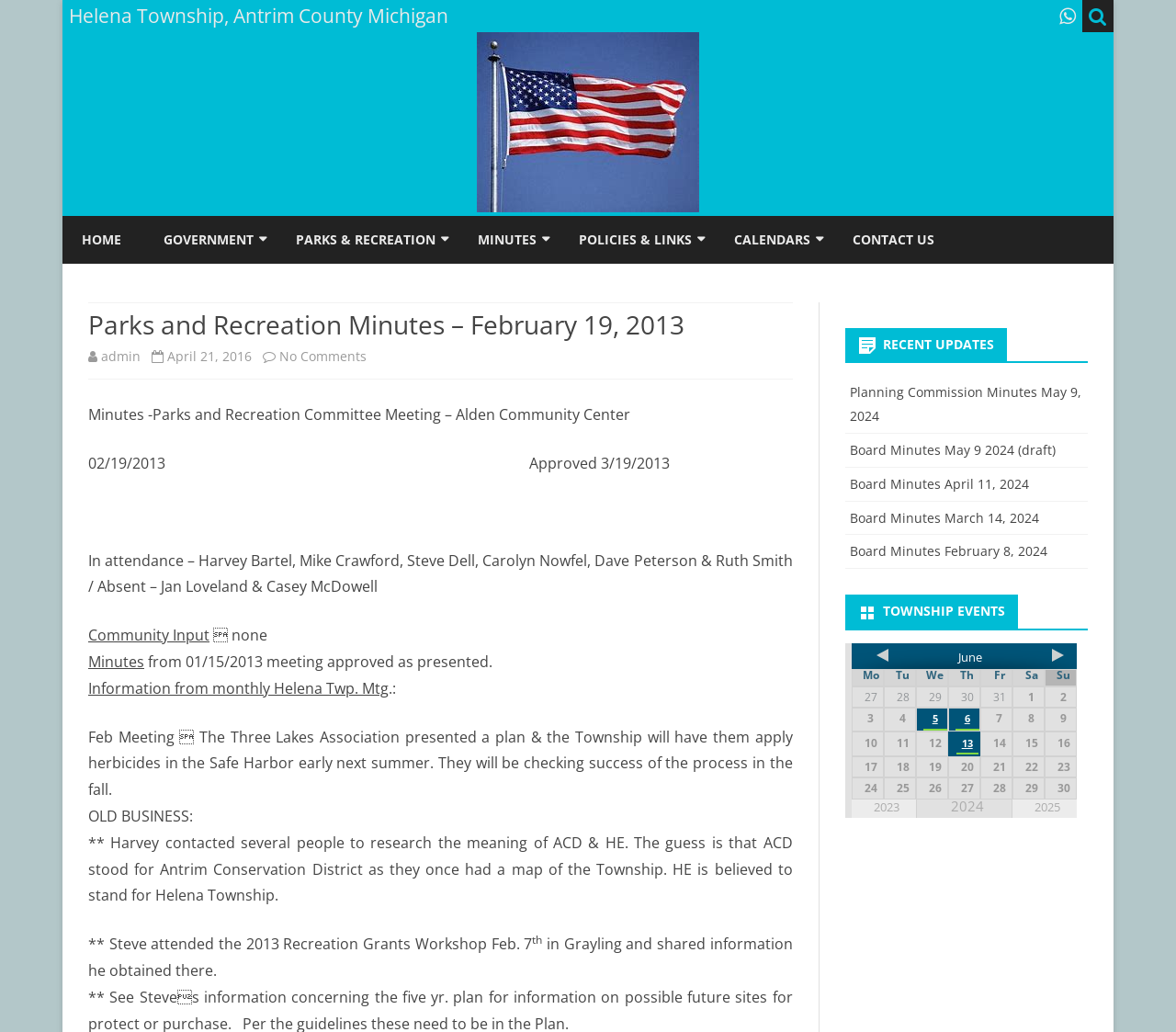Extract the bounding box coordinates for the HTML element that matches this description: "Contact Us". The coordinates should be four float numbers between 0 and 1, i.e., [left, top, right, bottom].

[0.725, 0.209, 0.795, 0.255]